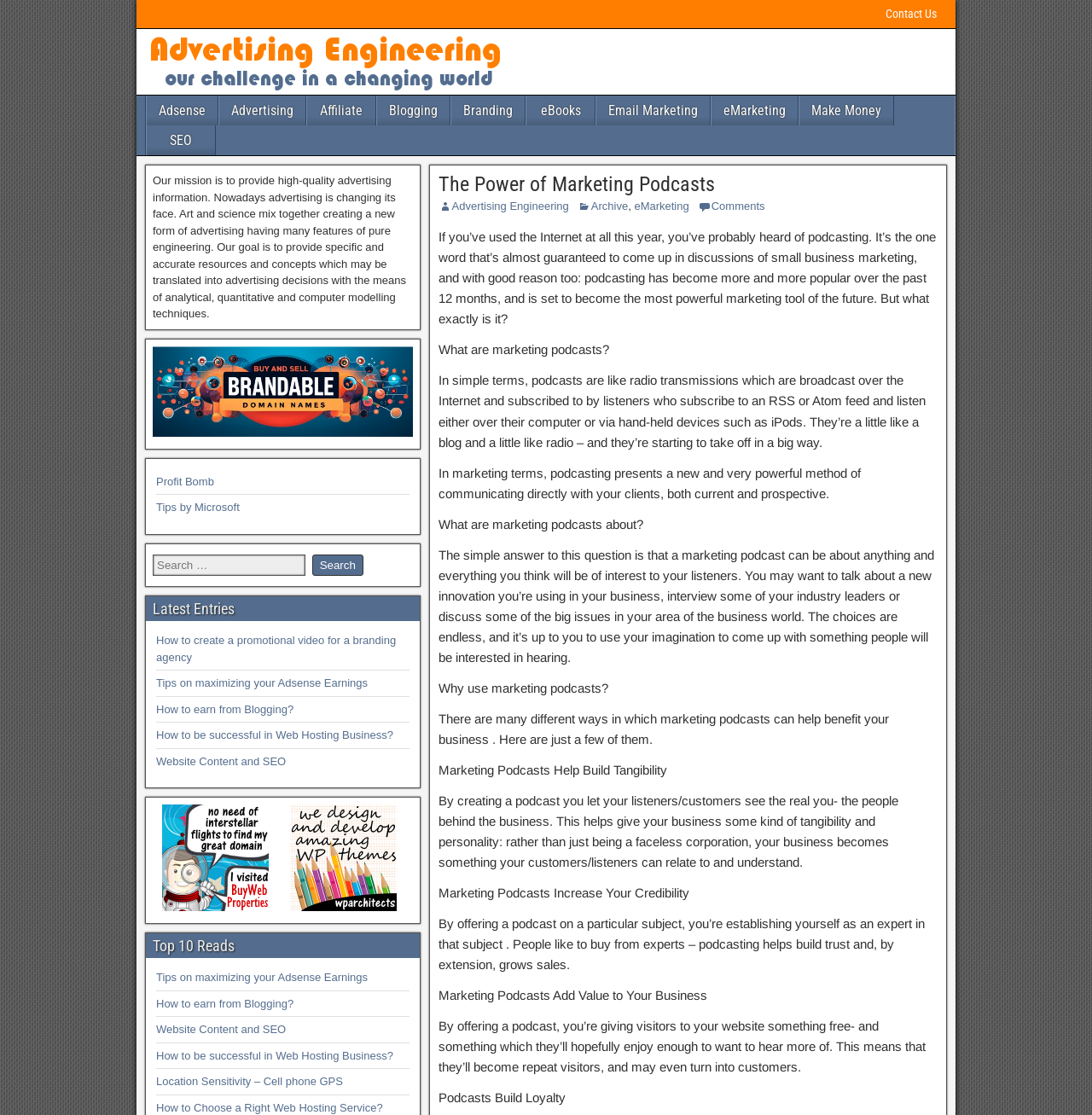Select the bounding box coordinates of the element I need to click to carry out the following instruction: "Search for something".

[0.14, 0.494, 0.378, 0.519]